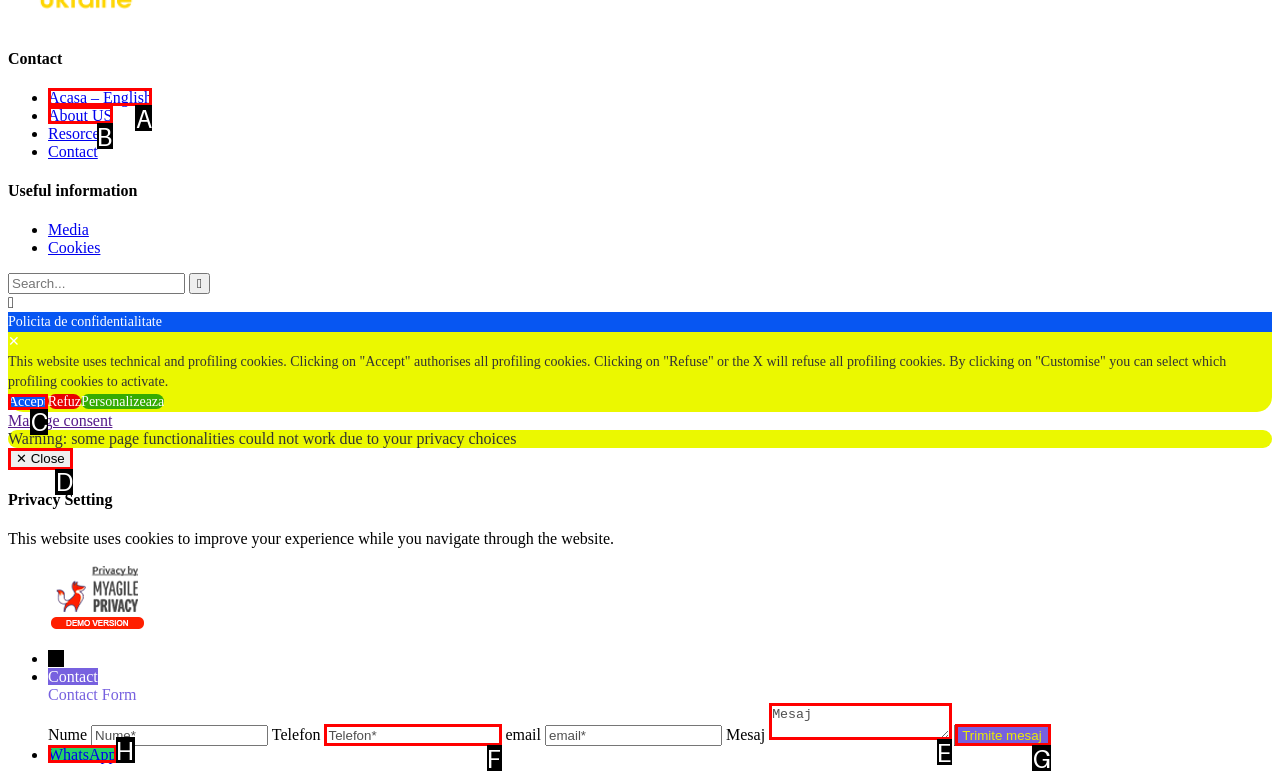From the given choices, determine which HTML element matches the description: Acasa – English. Reply with the appropriate letter.

A